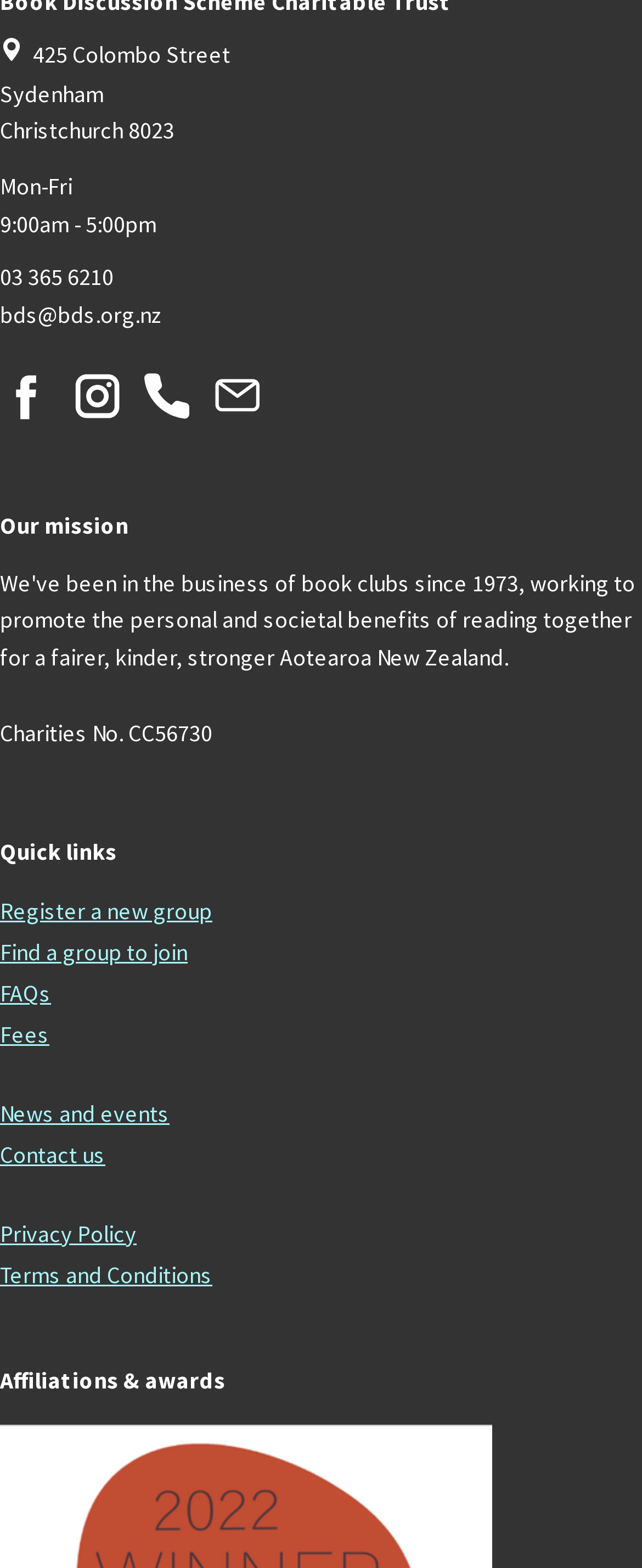From the element description: "title="Phone"", extract the bounding box coordinates of the UI element. The coordinates should be expressed as four float numbers between 0 and 1, in the order [left, top, right, bottom].

[0.218, 0.235, 0.301, 0.27]